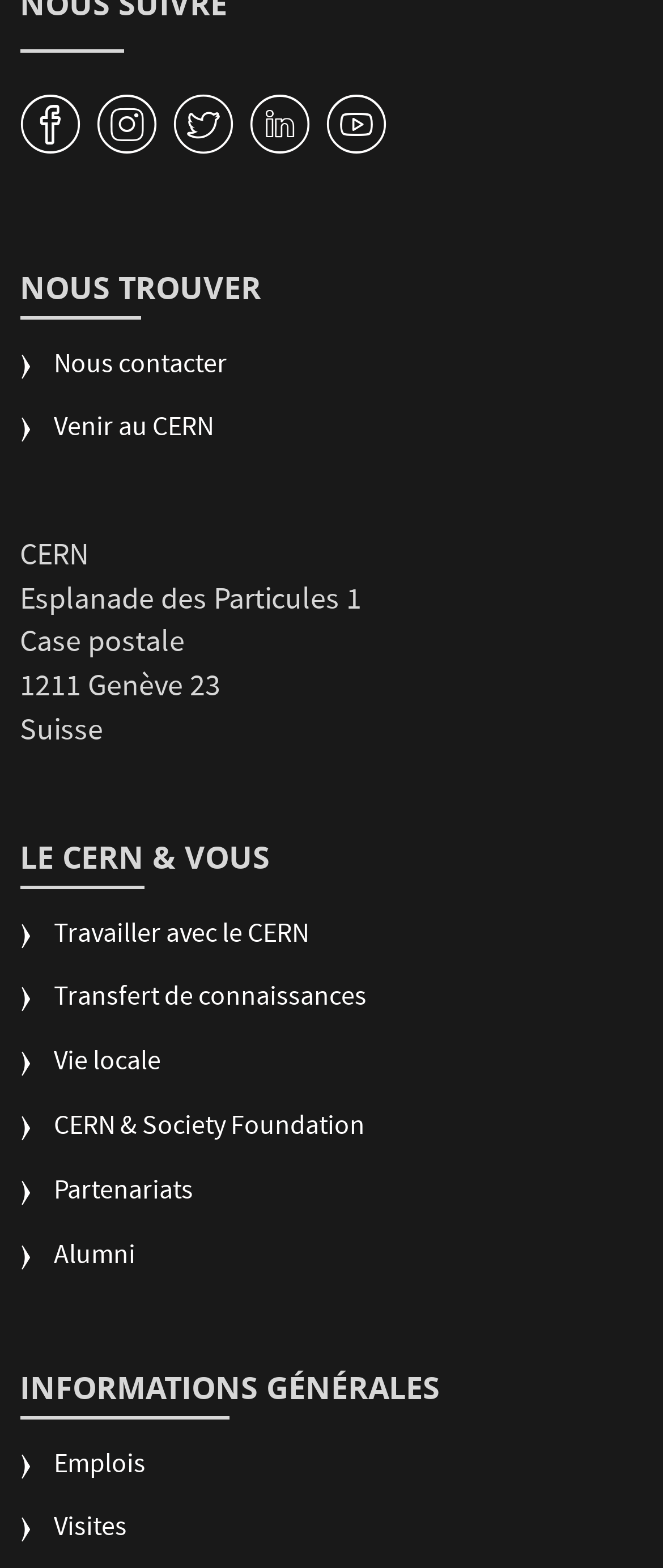Can you show the bounding box coordinates of the region to click on to complete the task described in the instruction: "Visit 'Venir au CERN'"?

[0.03, 0.263, 0.322, 0.304]